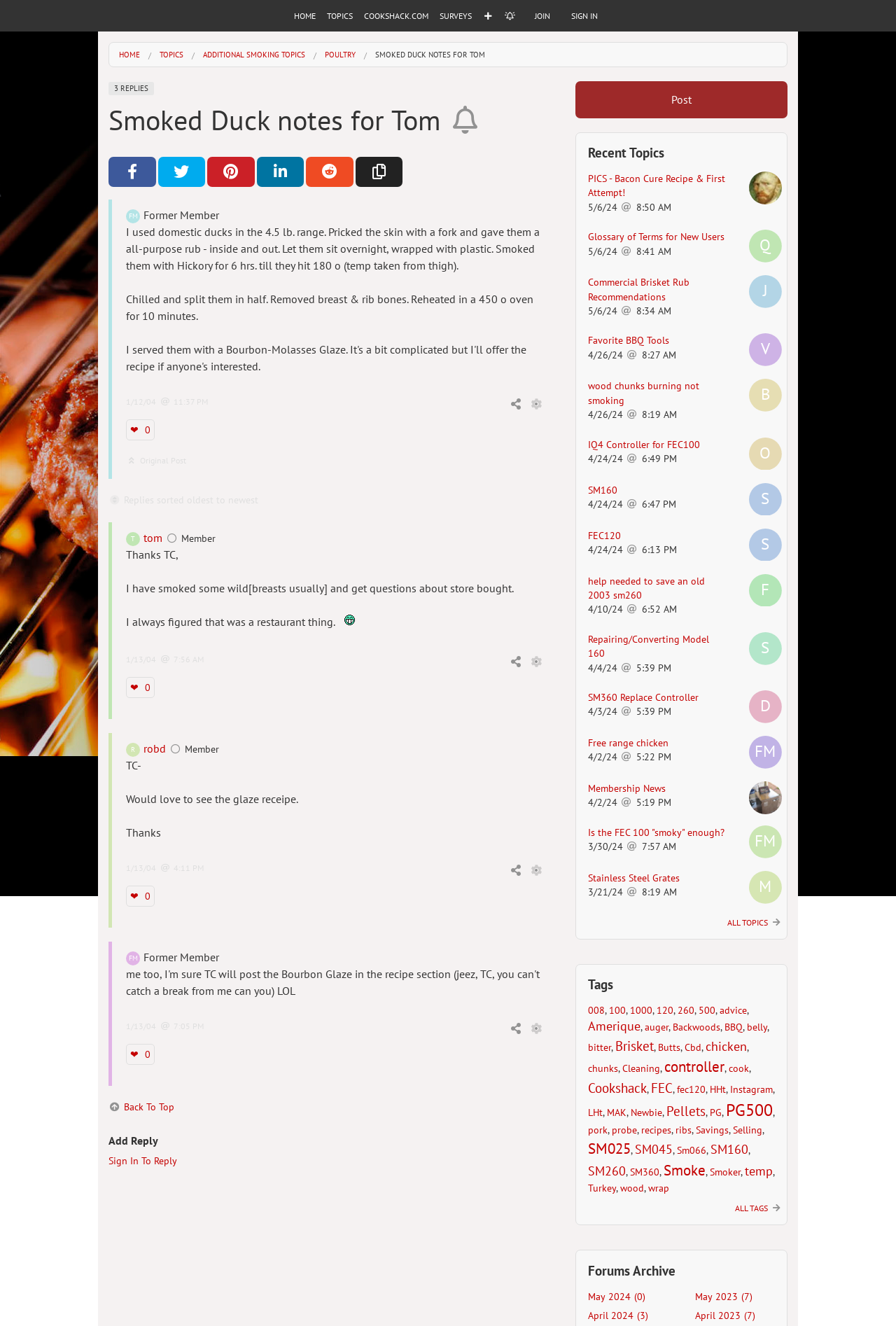Describe the webpage meticulously, covering all significant aspects.

This webpage is about Smoked Duck notes for Tom, a topic on a forum related to Cookshack smokers. At the top, there are several links to navigate to different sections of the website, including HOME, TOPICS, DIRECTORY, and more. Below these links, there is a menu bar with breadcrumbs, showing the current topic and its hierarchy.

The main content of the page is an article about Smoked Duck notes for Tom, with a heading that indicates it has 3 replies. The article is followed by a section with social media sharing buttons, allowing users to share the topic on Facebook, Twitter, Pinterest, LinkedIn, Reddit, and copy the link to the topic.

On the right side of the page, there is a long list of links to various topics related to smoking, including brisket, pork, bacon, ribs, poultry, beef, and more. These links are organized into categories, such as Additional Smoking Topics and Commercial Smokers.

At the bottom of the page, there is a section with links to Cookshack.com, Surveys, and Post, as well as images for Post and Follow.